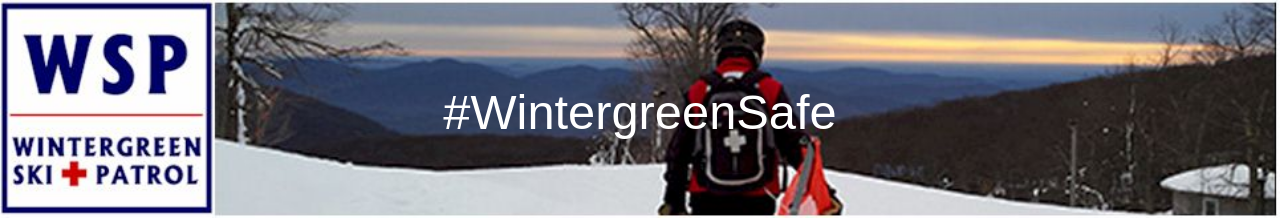Give a comprehensive caption for the image.

The image features a serene mountain landscape at Wintergreen, showcasing the silhouette of a ski patroller dressed in black and red ski gear, poised at the edge of a snowy slope. In the background, the rolling mountains fade into the distance beneath a sky painted in warm hues of orange and yellow as the sun sets. Prominently displayed in the foreground is the text #WintergreenSafe, emphasizing the safety messages associated with the Wintergreen Ski Patrol. To the left, the emblem of the Wintergreen Ski Patrol, marked with the acronym "WSP," reinforces a commitment to safety in skiing and snowboarding activities. This visually striking banner captures the essence of winter sports and the vital role of ski patrols in ensuring a safe and enjoyable experience for all.